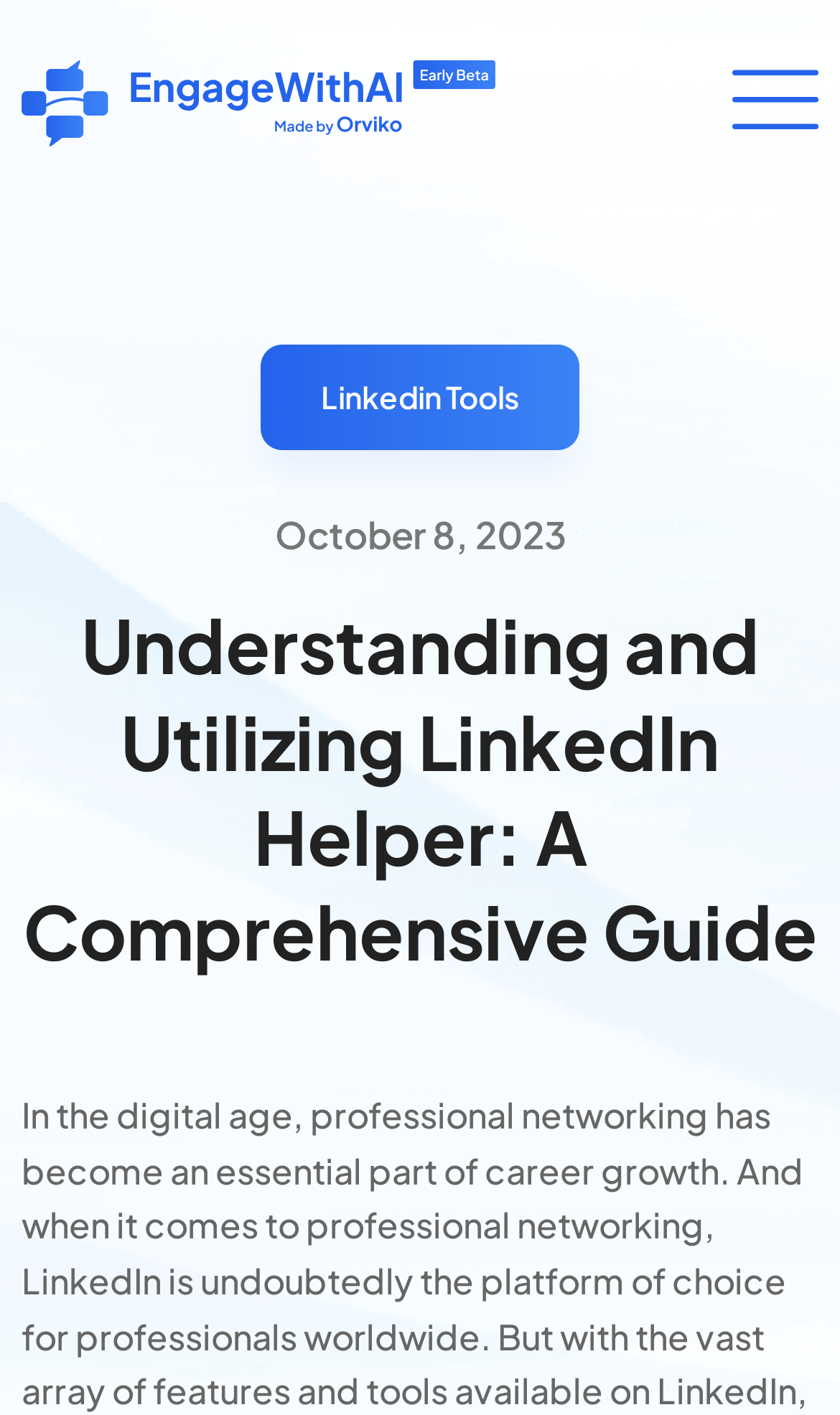Please look at the image and answer the question with a detailed explanation: What is the purpose of the 'Linkedin Tools' button?

The button with the text 'Linkedin Tools' has a bounding box coordinates [0.31, 0.243, 0.69, 0.317], which suggests that it is a clickable element. Based on the text, it is likely that the button is used to access or navigate to a section related to LinkedIn tools.